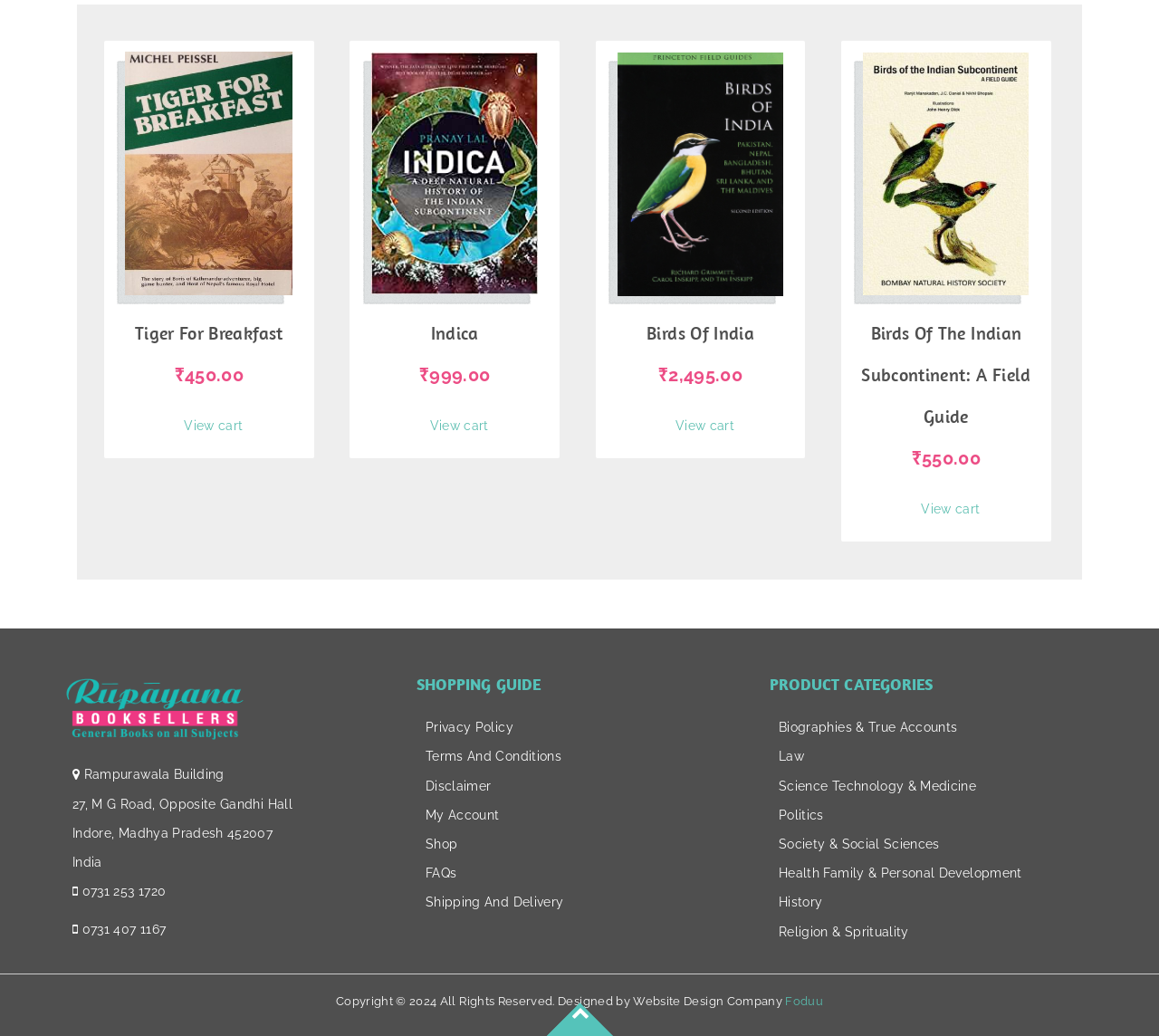What is the category of the book 'Birds Of India'?
Please provide a single word or phrase as your answer based on the screenshot.

Not specified